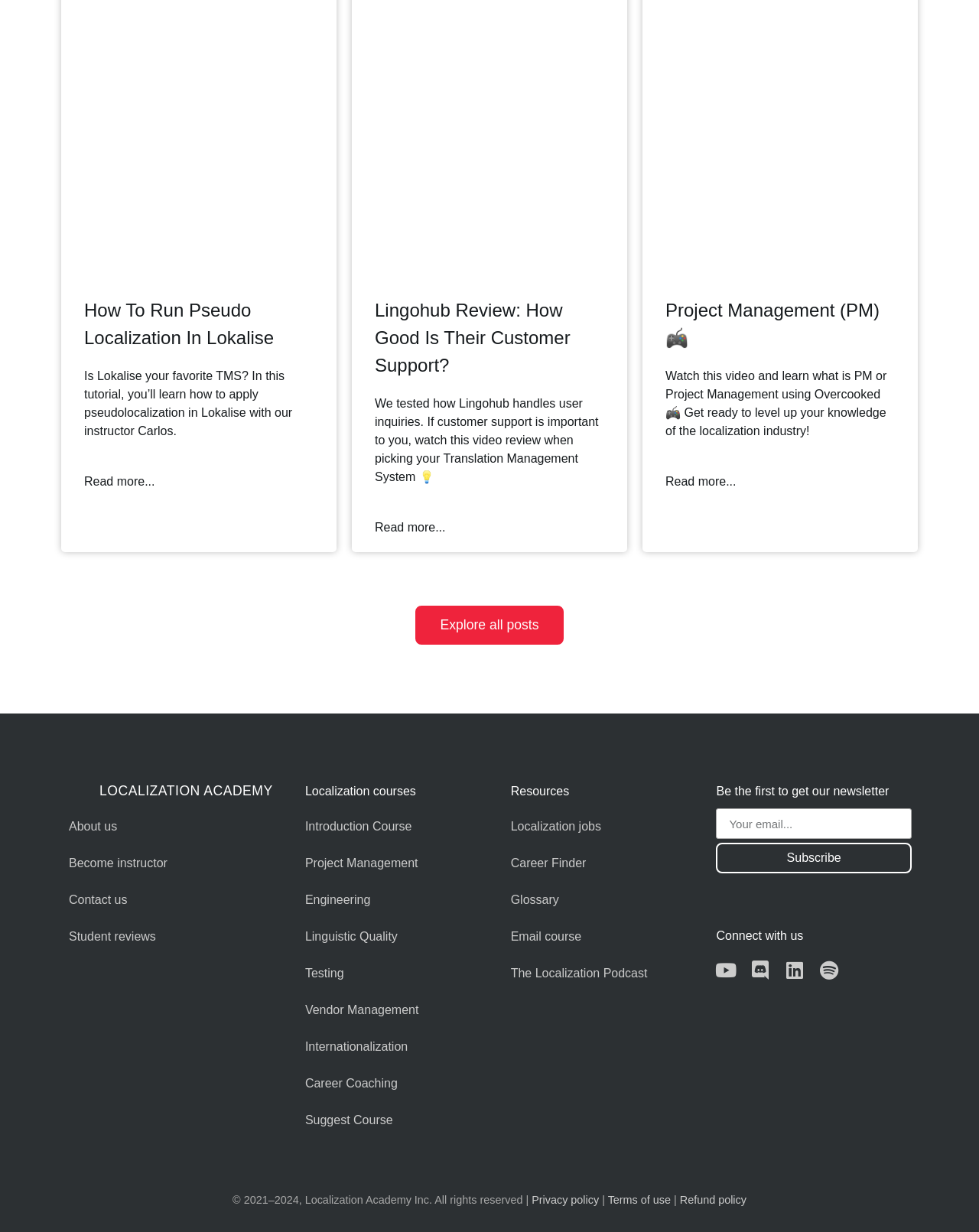Locate the bounding box coordinates of the element you need to click to accomplish the task described by this instruction: "Subscribe to the newsletter".

[0.732, 0.684, 0.931, 0.709]